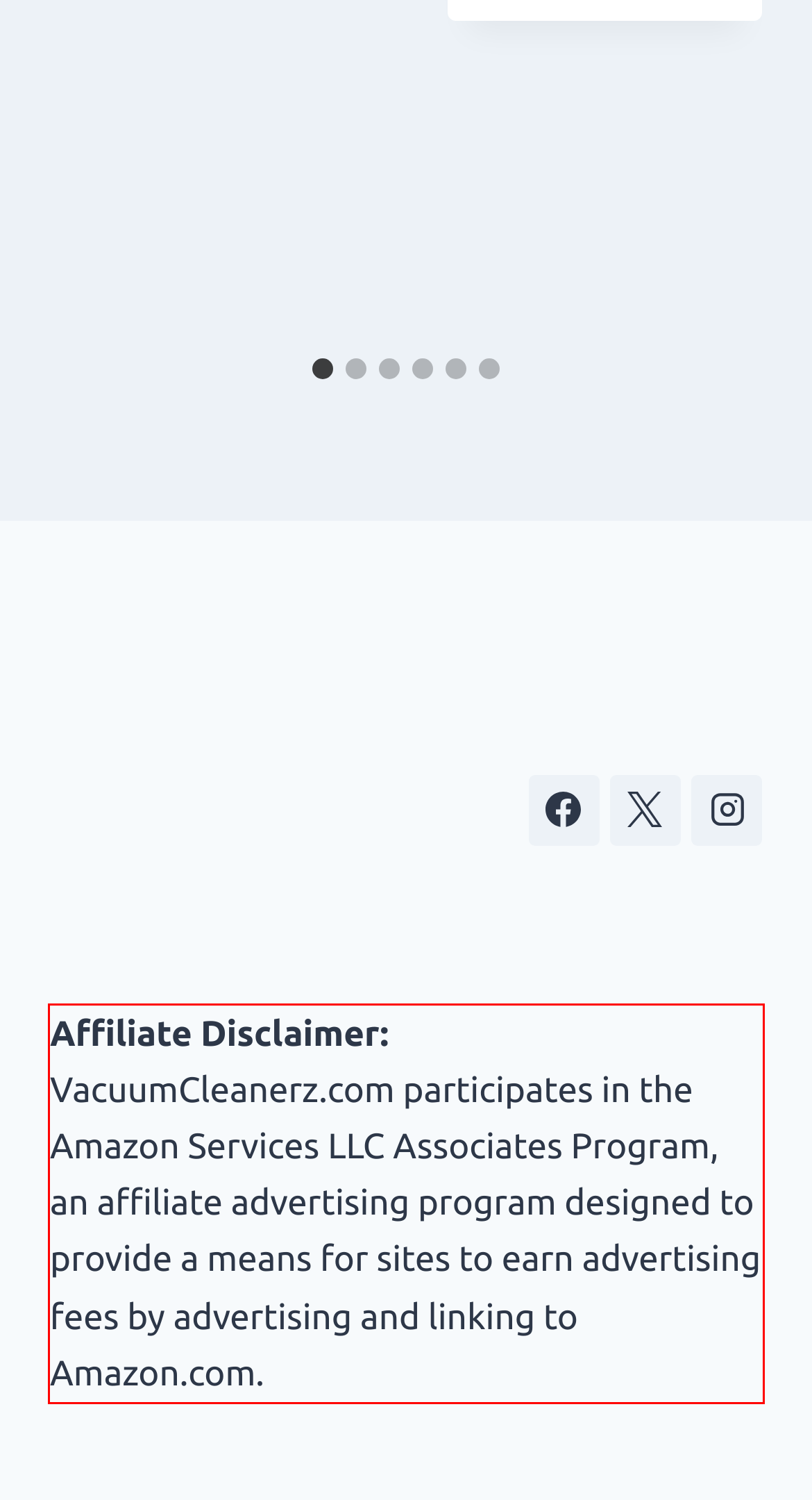Please perform OCR on the UI element surrounded by the red bounding box in the given webpage screenshot and extract its text content.

Affiliate Disclaimer: VacuumCleanerz.com participates in the Amazon Services LLC Associates Program, an affiliate advertising program designed to provide a means for sites to earn advertising fees by advertising and linking to Amazon.com.